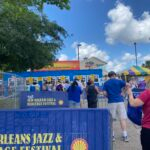Answer succinctly with a single word or phrase:
What is the atmosphere conveyed by the overall scene?

Sense of community and celebration